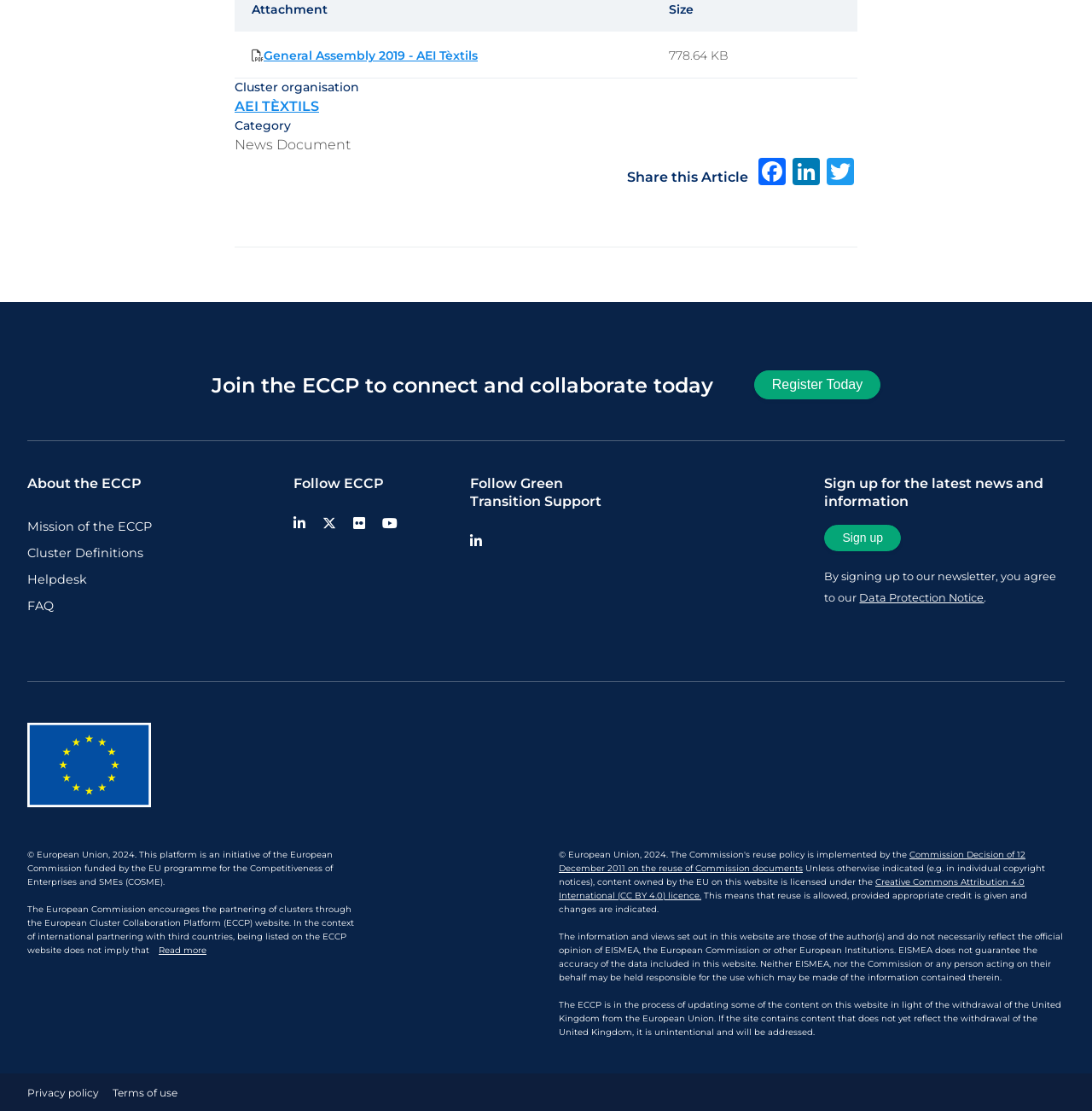Determine the bounding box coordinates (top-left x, top-left y, bottom-right x, bottom-right y) of the UI element described in the following text: Twitter

[0.754, 0.14, 0.785, 0.167]